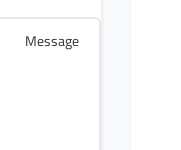Generate a detailed caption for the image.

The image displays a textbox labeled "Message," which is a required field for users to input their message when contacting the business. This input area is typically part of a larger contact form, specifically designed to facilitate communication between the user and the organization. Its placement suggests that it is an essential step in submitting inquiries or providing feedback, encouraging users to articulate their thoughts clearly before sending. The overall context implies a user-friendly interface aimed at enhancing customer engagement and support.